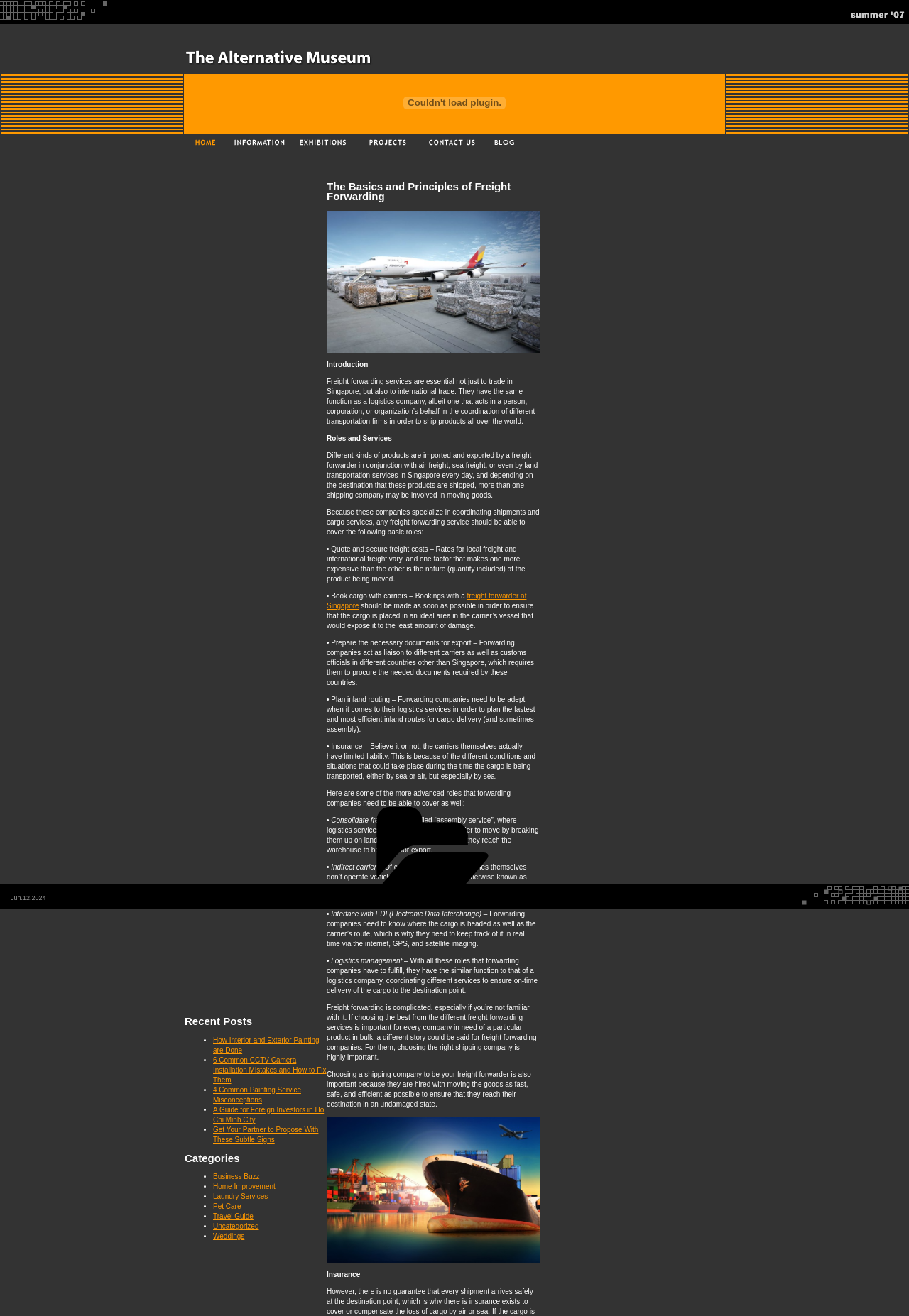What is the layout of the webpage?
Look at the screenshot and respond with a single word or phrase.

Table-based layout